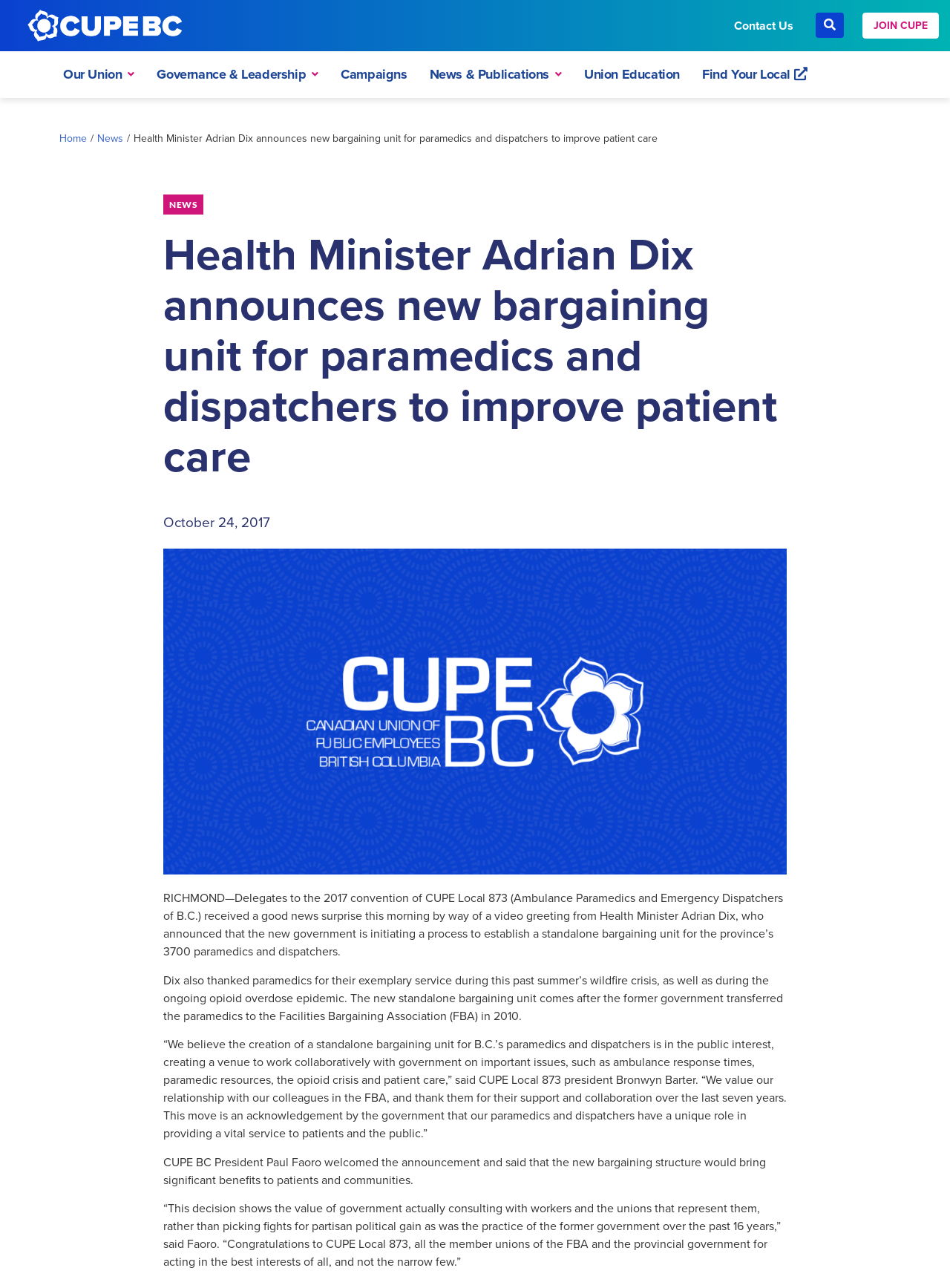Provide the bounding box coordinates of the HTML element this sentence describes: "Campaigns". The bounding box coordinates consist of four float numbers between 0 and 1, i.e., [left, top, right, bottom].

[0.055, 0.08, 0.945, 0.116]